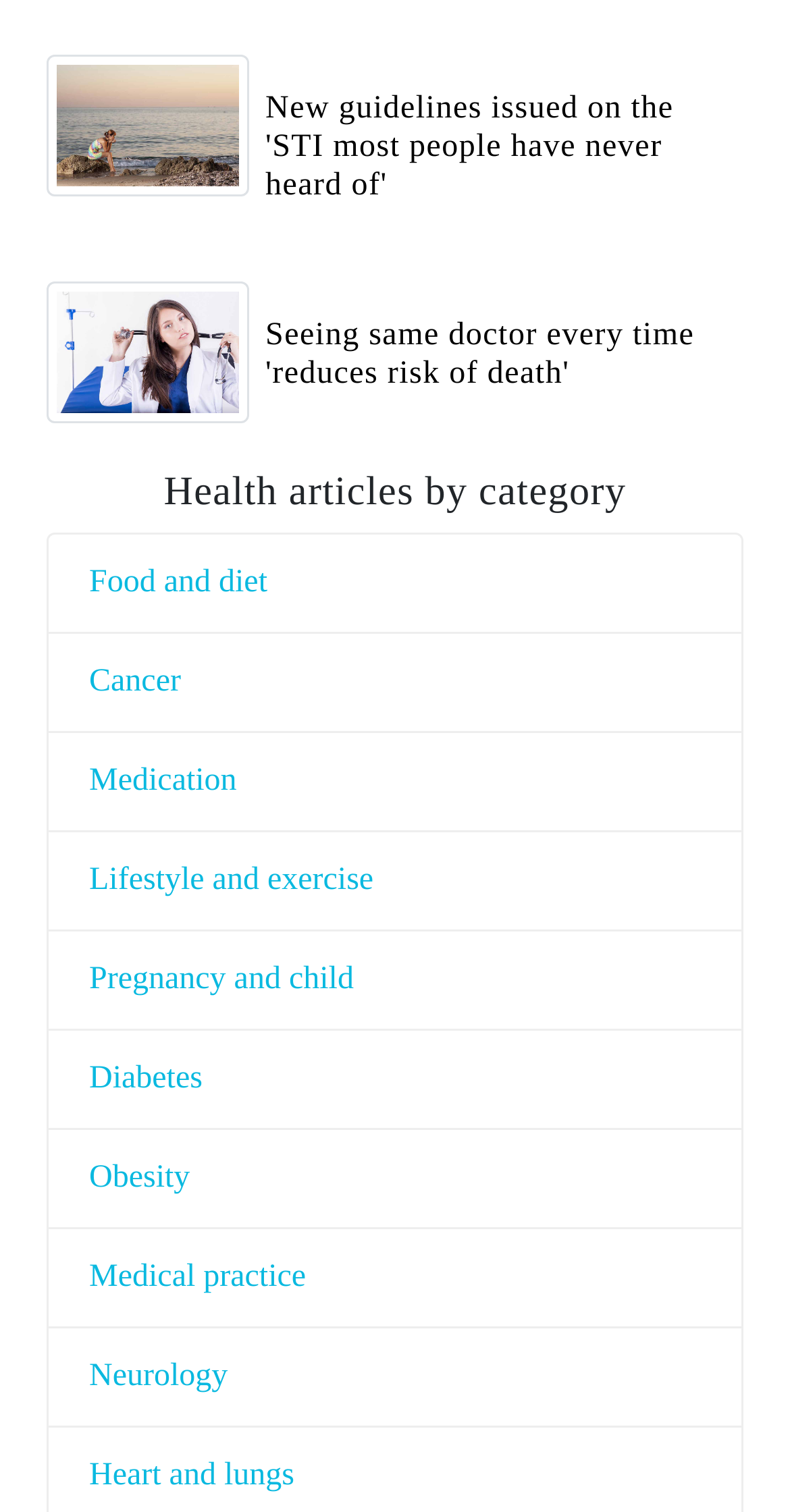Identify the bounding box coordinates of the region I need to click to complete this instruction: "Browse health articles on food and diet".

[0.113, 0.374, 0.338, 0.397]